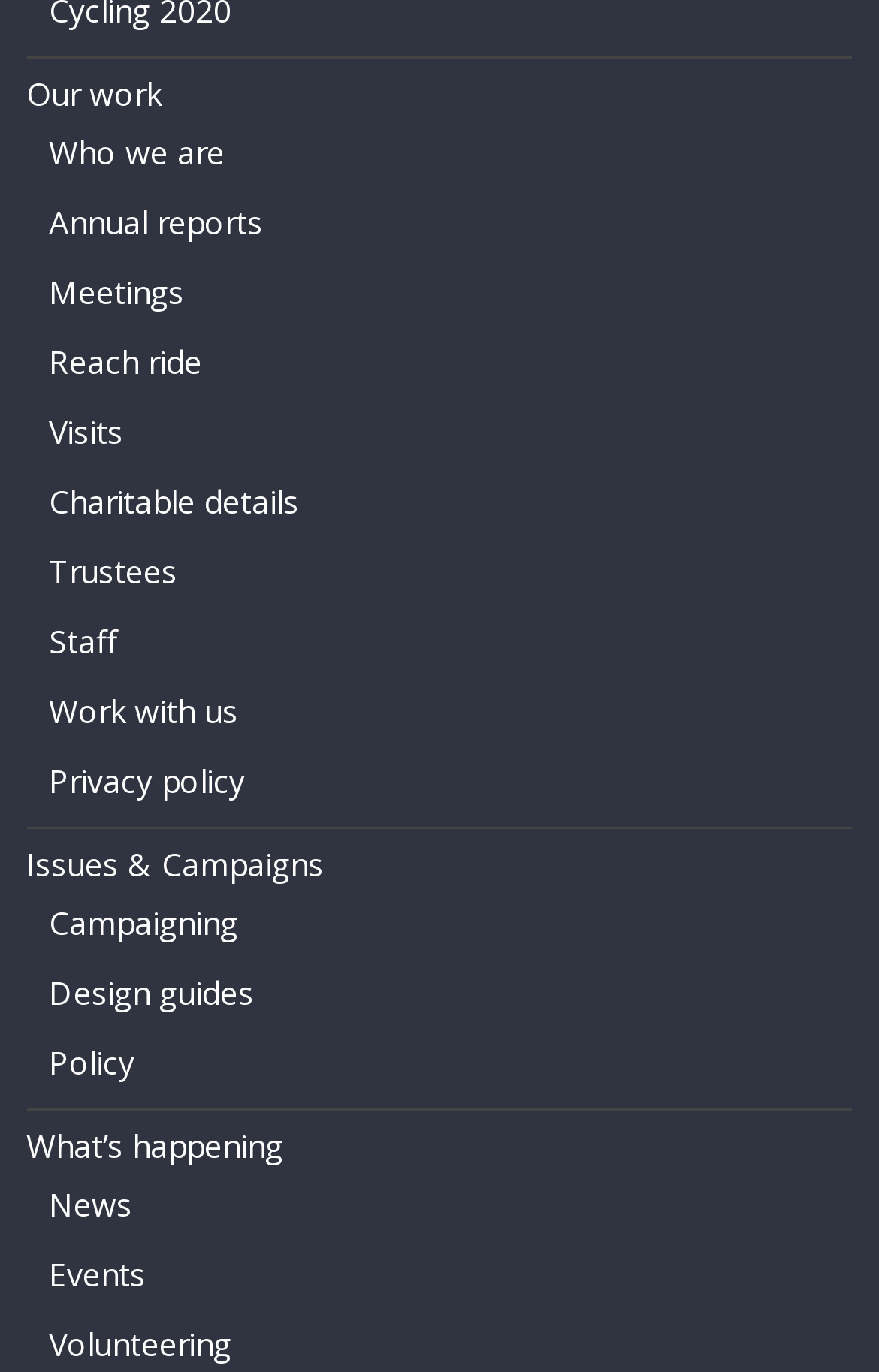How many links are in the top navigation bar?
Please provide a single word or phrase as the answer based on the screenshot.

15